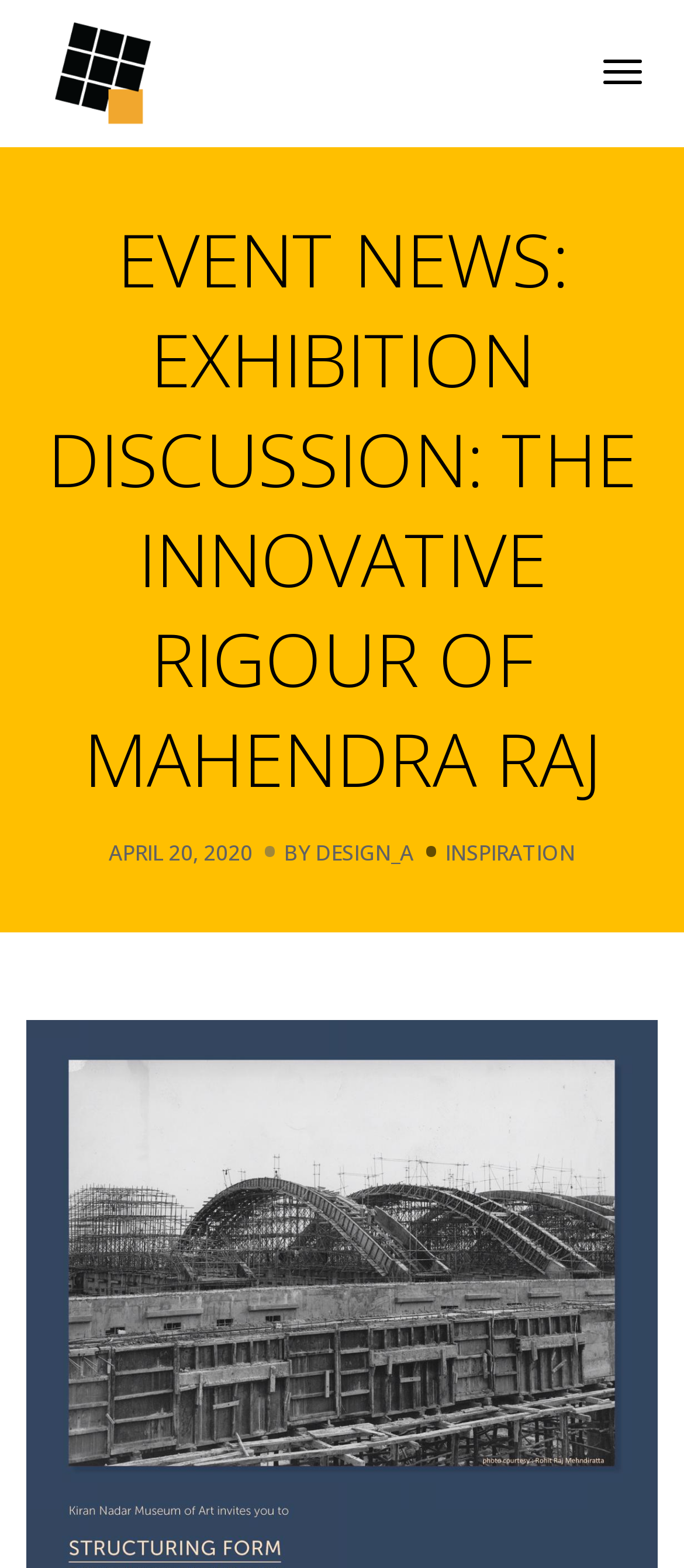Use a single word or phrase to answer the question:
What is the topic of the exhibition discussion?

THE INNOVATIVE RIGOUR OF MAHENDRA RAJ